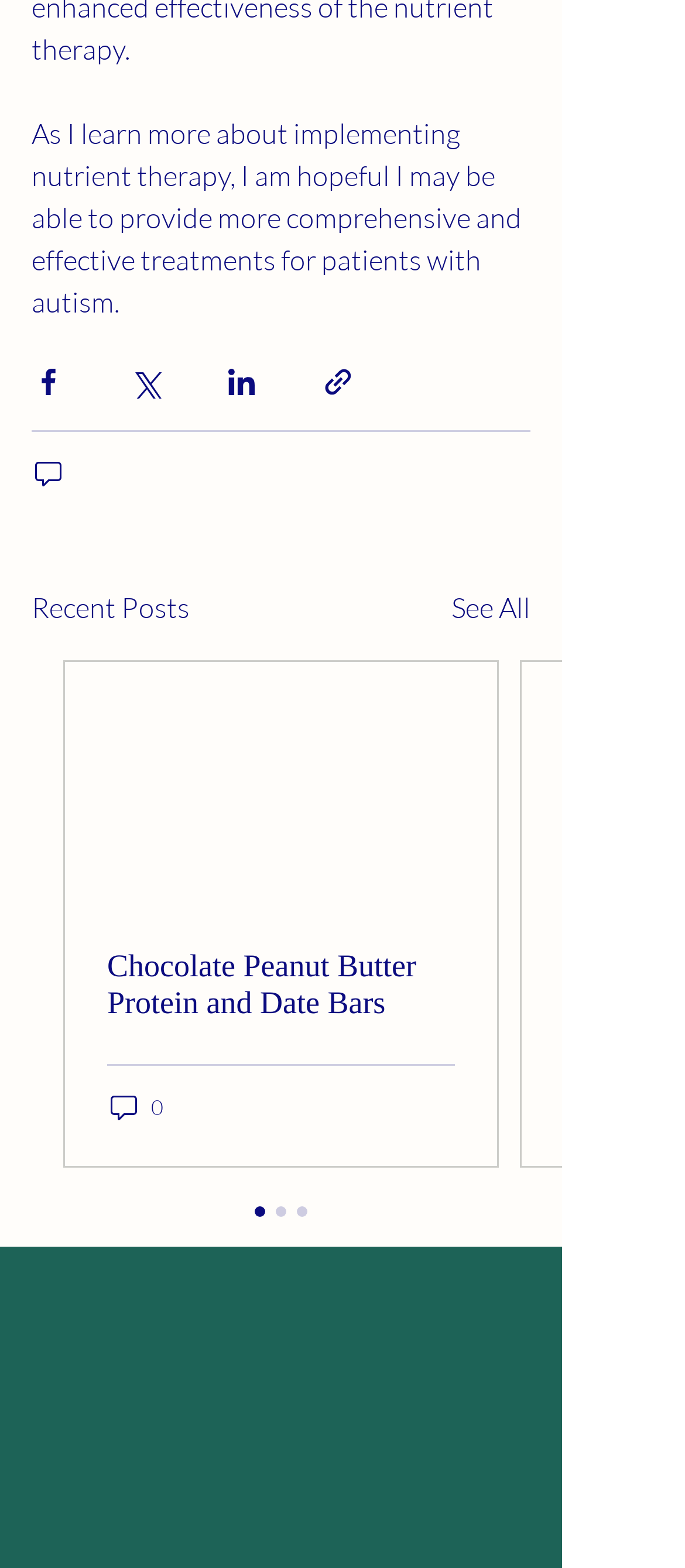Please predict the bounding box coordinates of the element's region where a click is necessary to complete the following instruction: "Share via Facebook". The coordinates should be represented by four float numbers between 0 and 1, i.e., [left, top, right, bottom].

[0.046, 0.233, 0.095, 0.255]